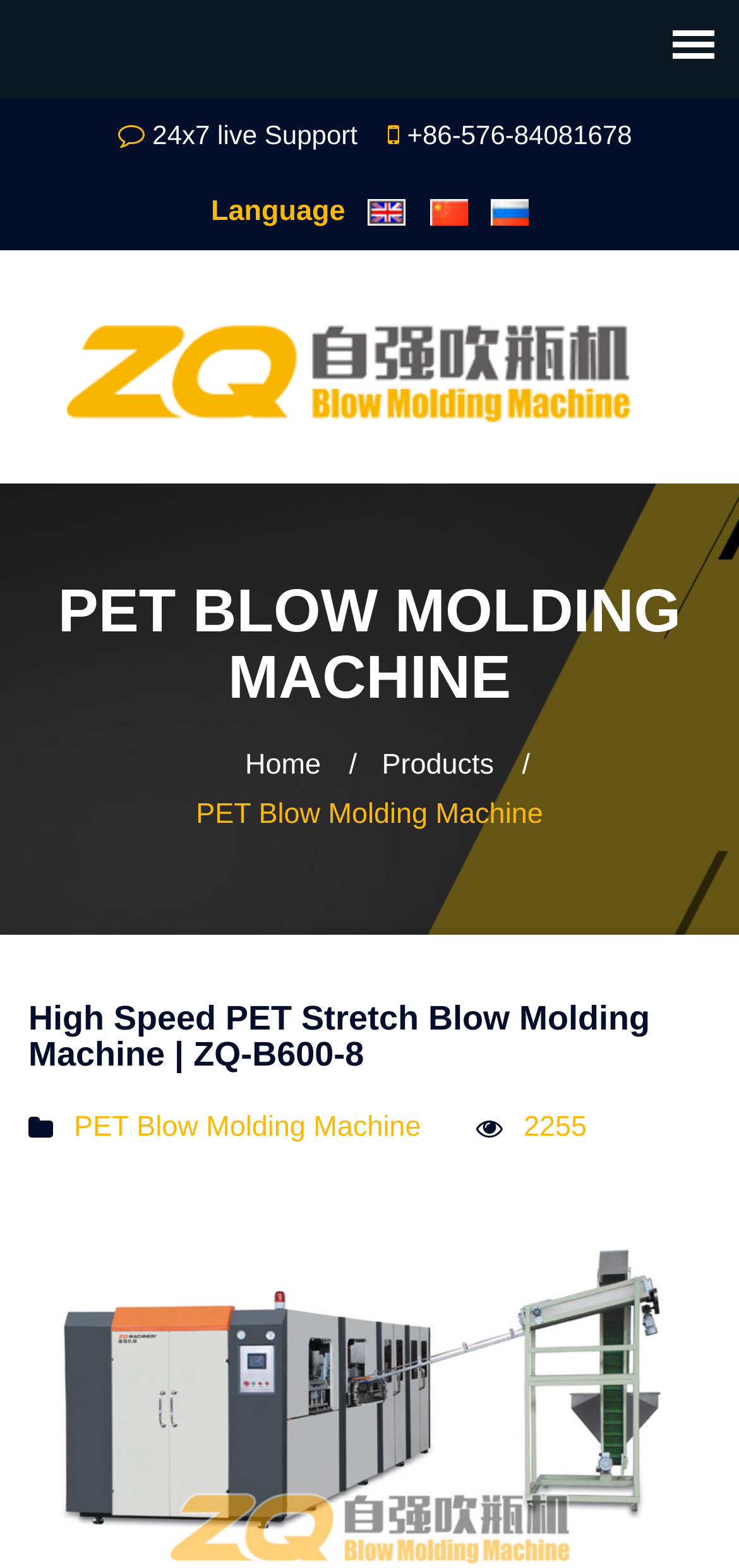How many cavities does the machine have?
Examine the webpage screenshot and provide an in-depth answer to the question.

The number of cavities can be inferred from the meta description which states that the machine is a 'Full-automatic PET stretch blow molding machine' with 'eight cavities'.